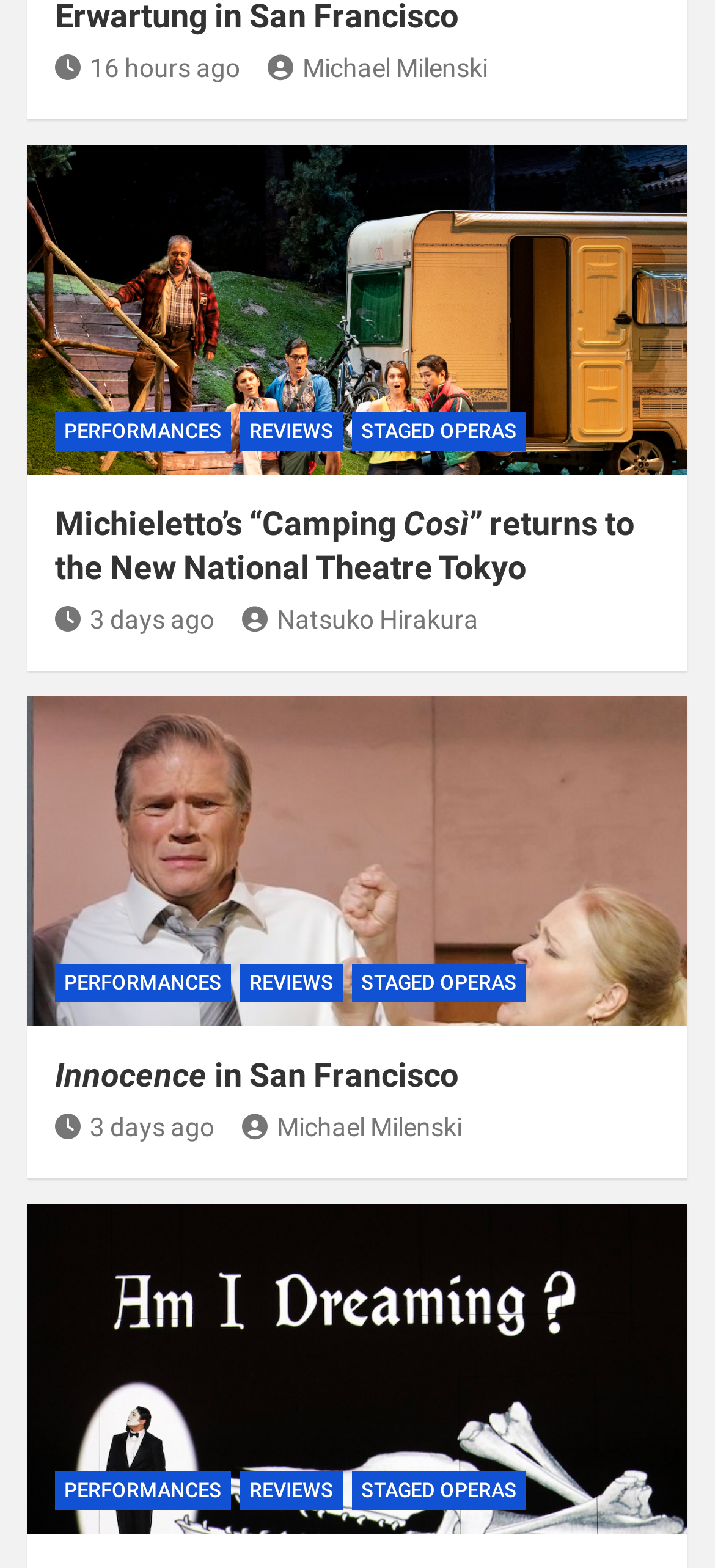Find the bounding box coordinates of the clickable area required to complete the following action: "read Michieletto’s “Camping Così” returns to the New National Theatre Tokyo".

[0.077, 0.322, 0.887, 0.373]